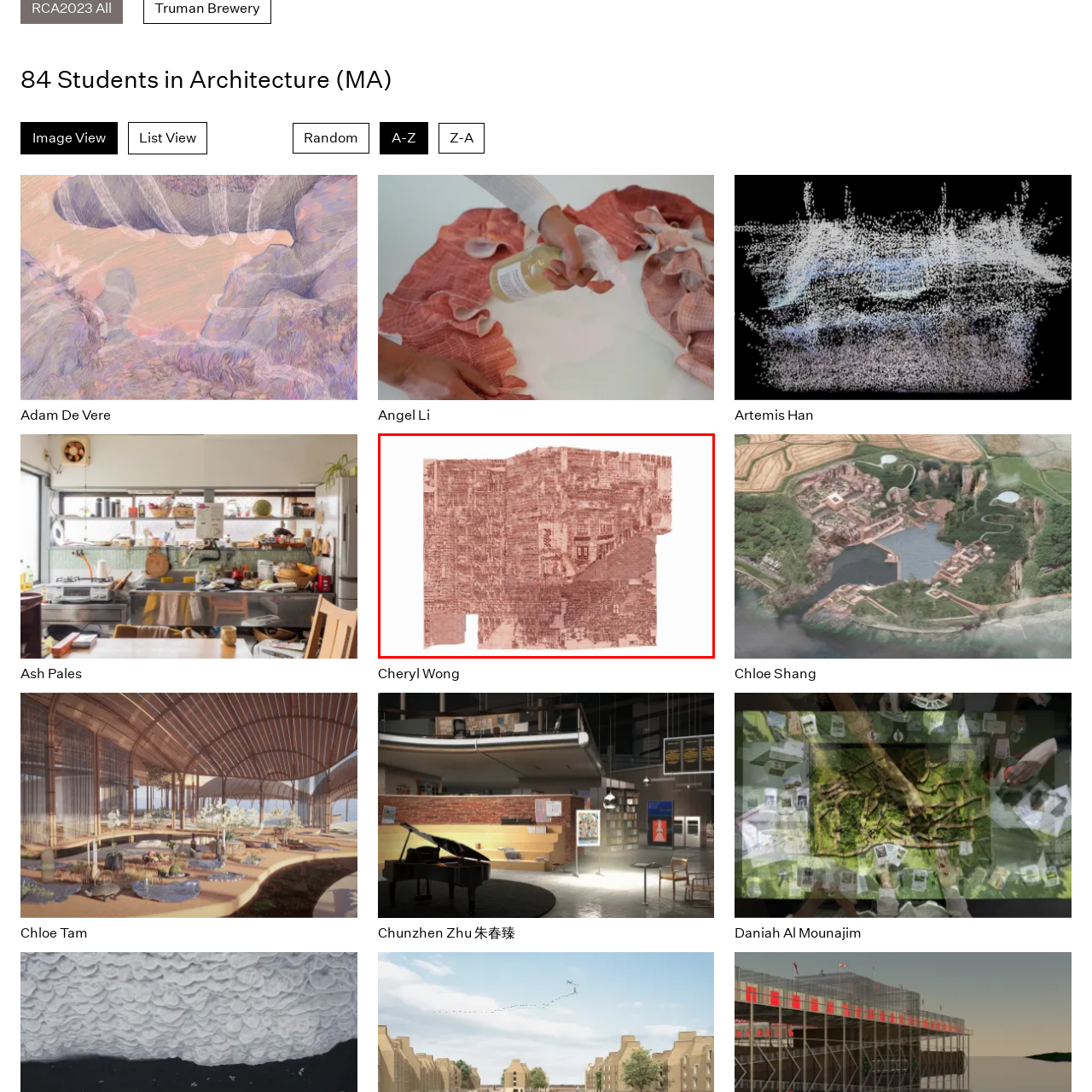Focus on the area marked by the red box, What field of study is associated with the image? 
Answer briefly using a single word or phrase.

Architecture